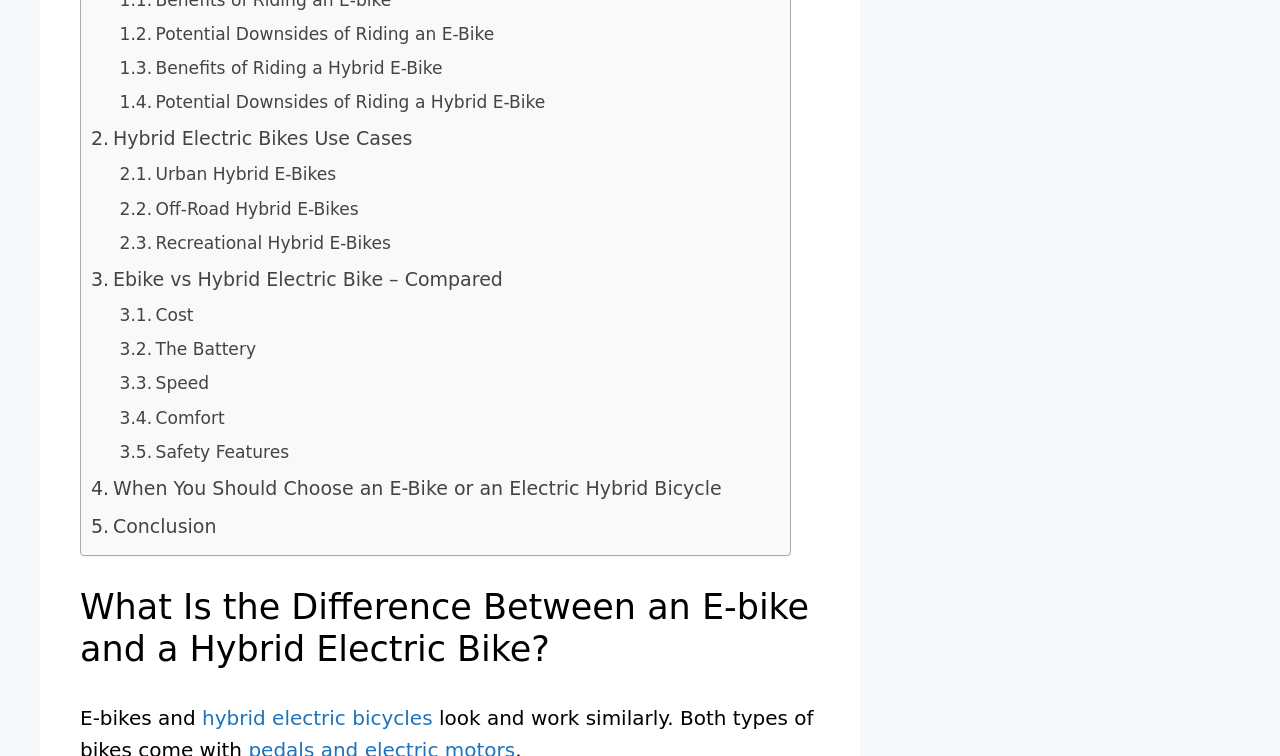What is one of the potential downsides of riding an e-bike?
Please answer the question with as much detail and depth as you can.

The webpage mentions 'Potential Downsides of Riding an E-Bike' as a link, but it does not specify what those downsides are. It requires further reading to find out.